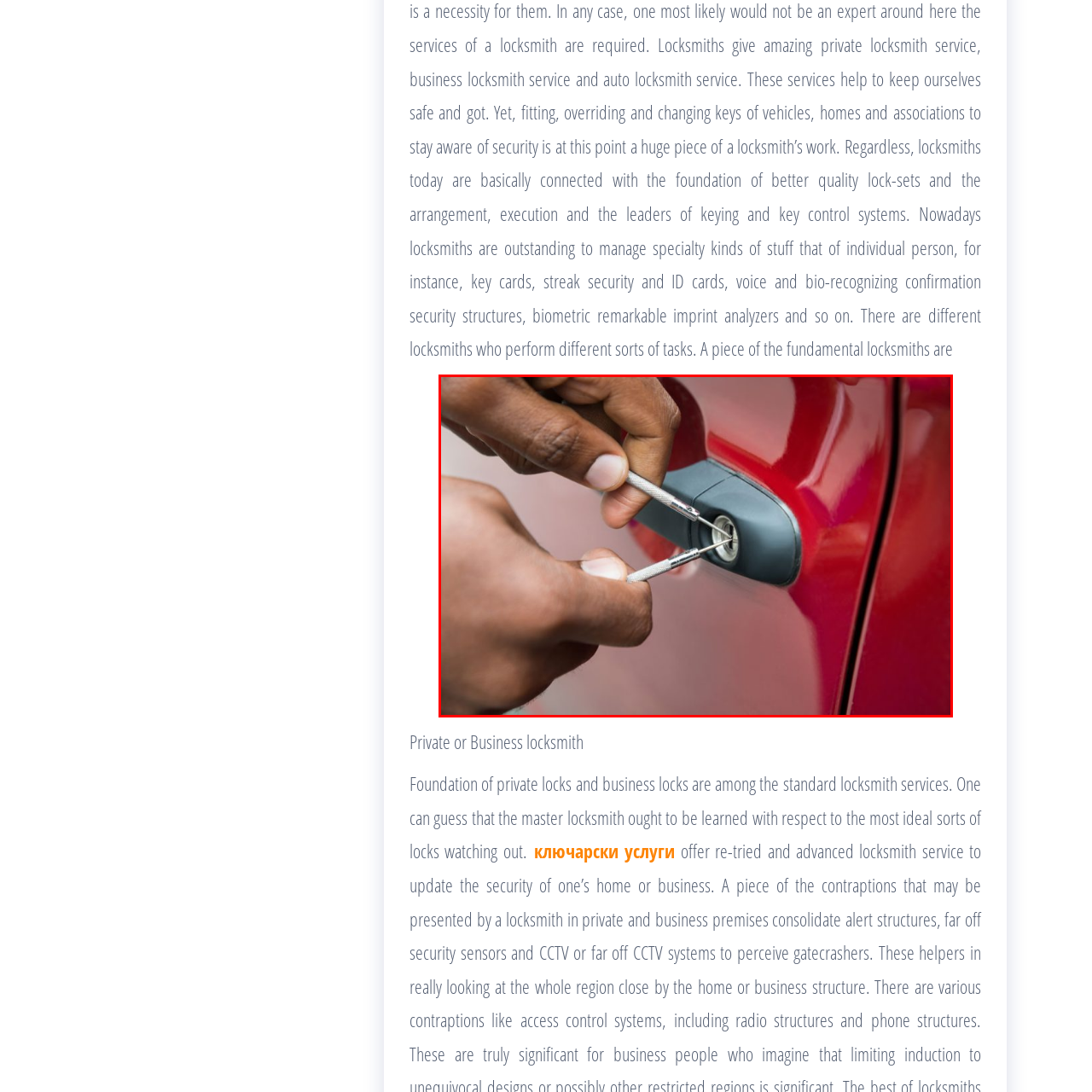Elaborate on the image enclosed by the red box with a detailed description.

The image shows a close-up view of a person's hand manipulating a pair of locksmith tools, specifically designed for unlocking a car door. The red vehicle's door is prominently displayed, with the person’s hands carefully positioned near the lock. This action highlights the essential role of a locksmith in providing both private and business services, emphasizing expertise in both traditional and modern locking mechanisms. Accompanying text indicates that the foundation of locksmithing involves knowledge of various types of locks, underscoring the importance of professional skills in the locksmith industry.